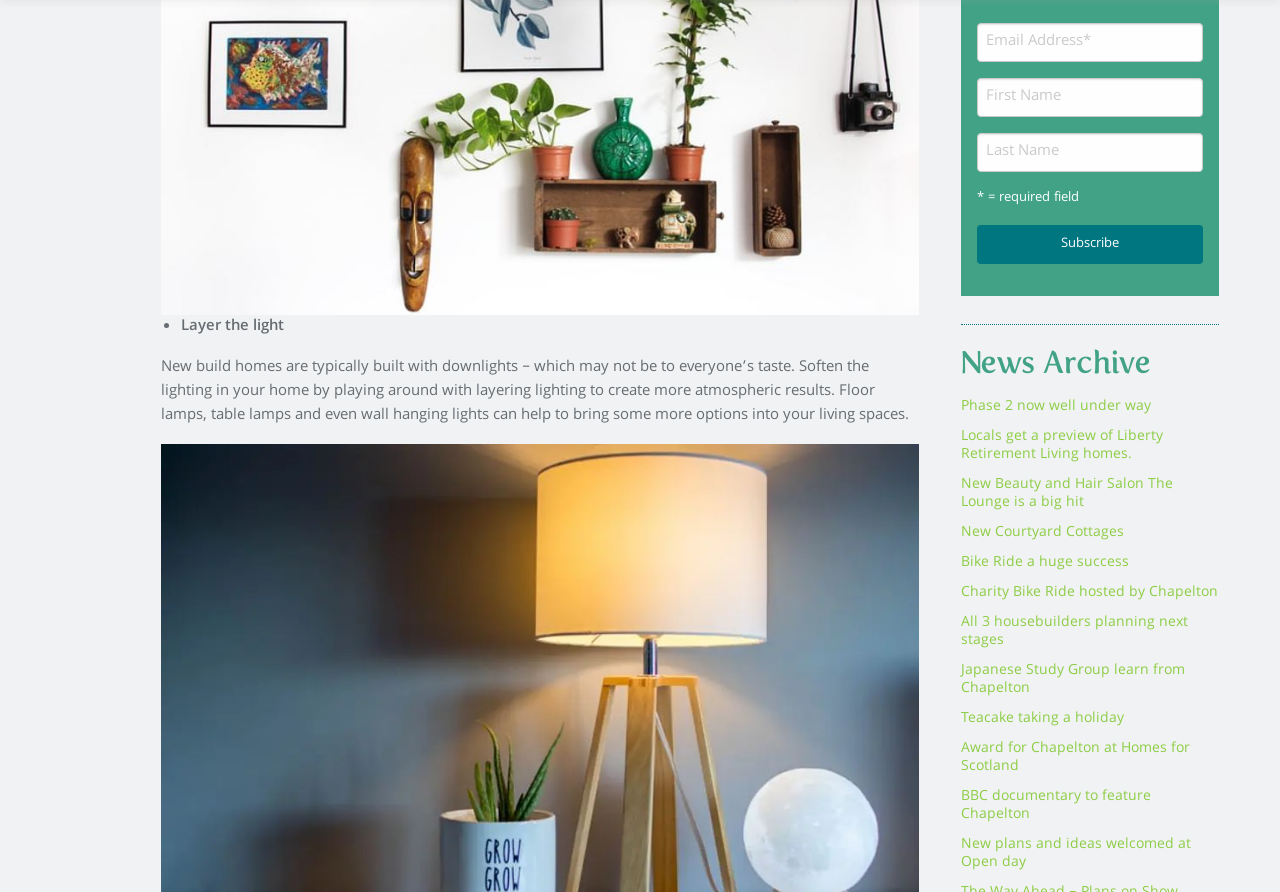Determine the bounding box coordinates for the element that should be clicked to follow this instruction: "Click on the 'Subscribe' button". The coordinates should be given as four float numbers between 0 and 1, in the format [left, top, right, bottom].

[0.763, 0.252, 0.94, 0.296]